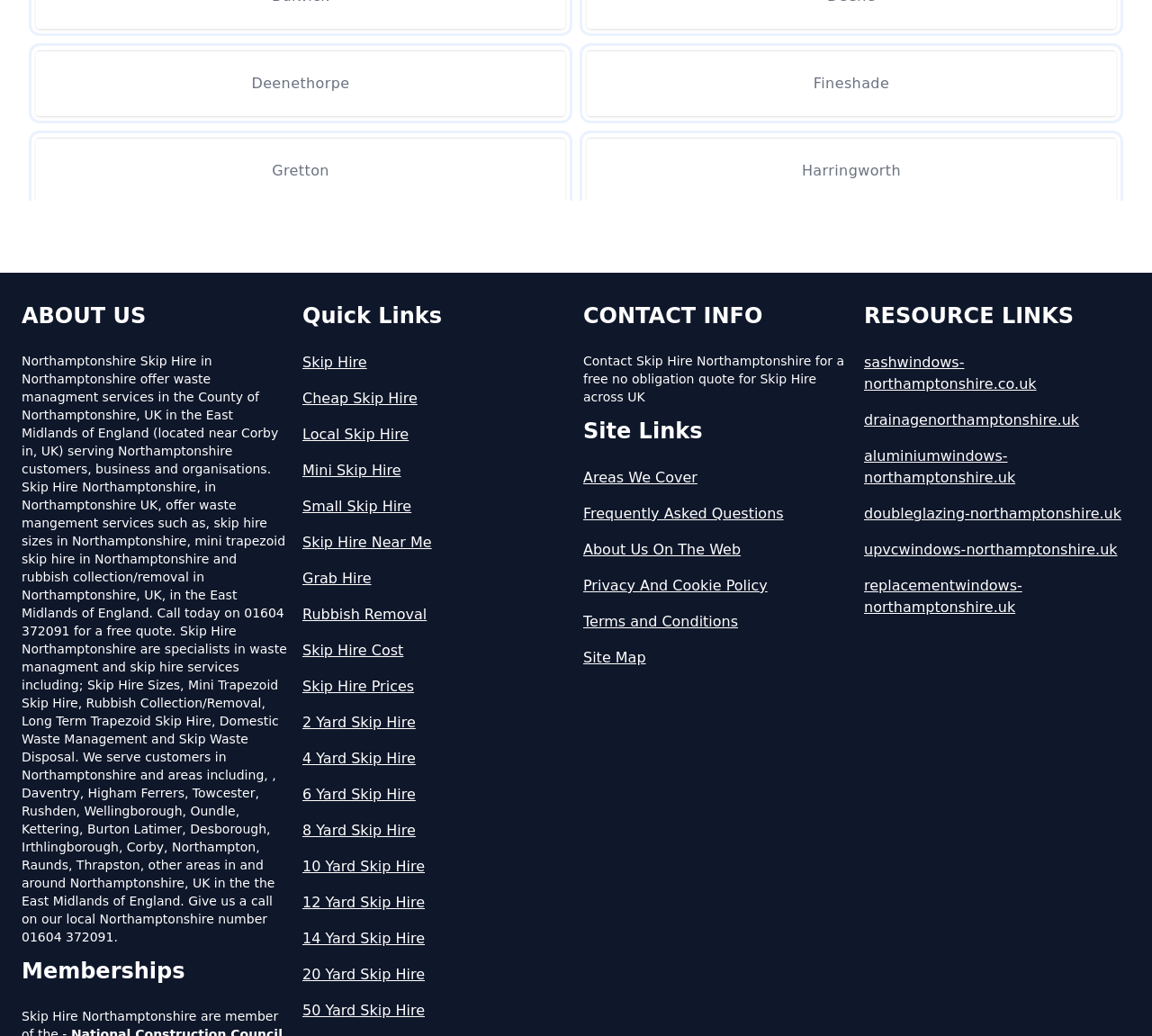Give a one-word or short phrase answer to the question: 
What types of skip hire services are available?

Various skip hire services